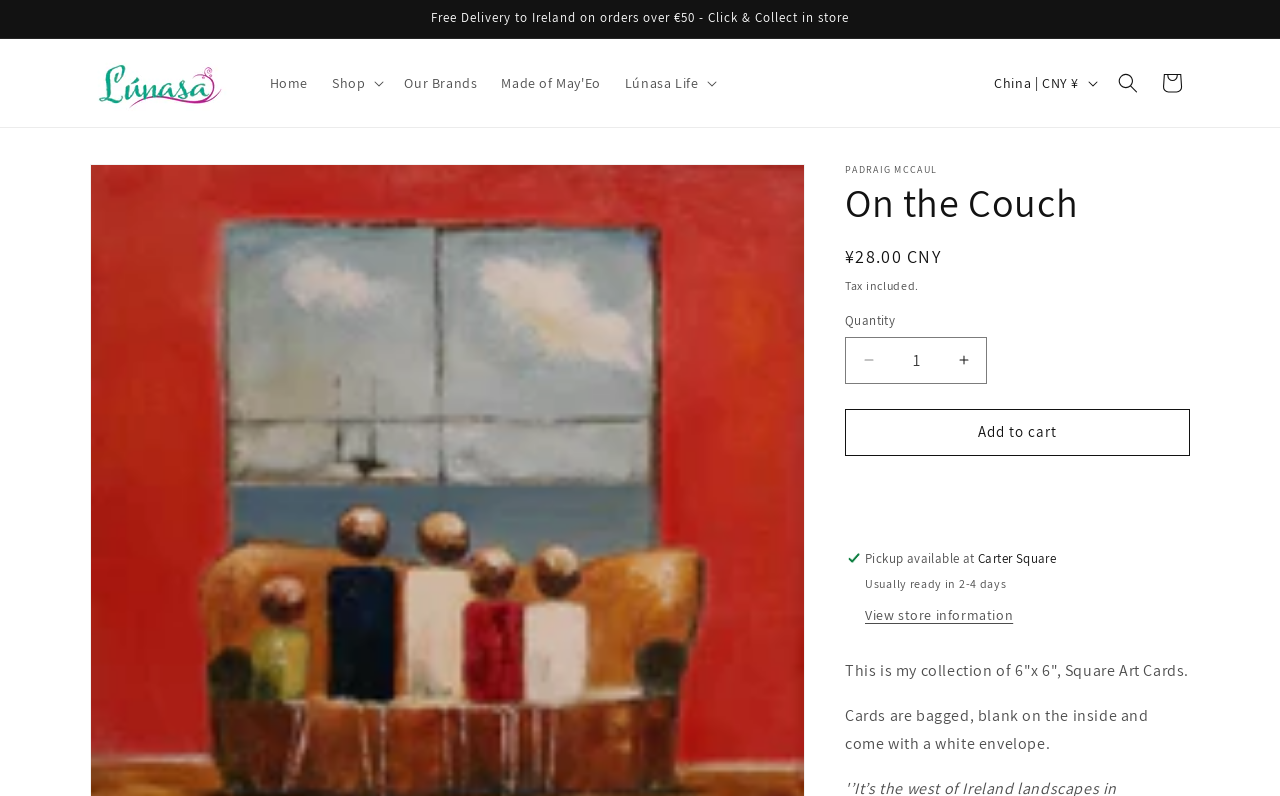Determine the bounding box coordinates (top-left x, top-left y, bottom-right x, bottom-right y) of the UI element described in the following text: China | CNY ¥

[0.767, 0.08, 0.864, 0.128]